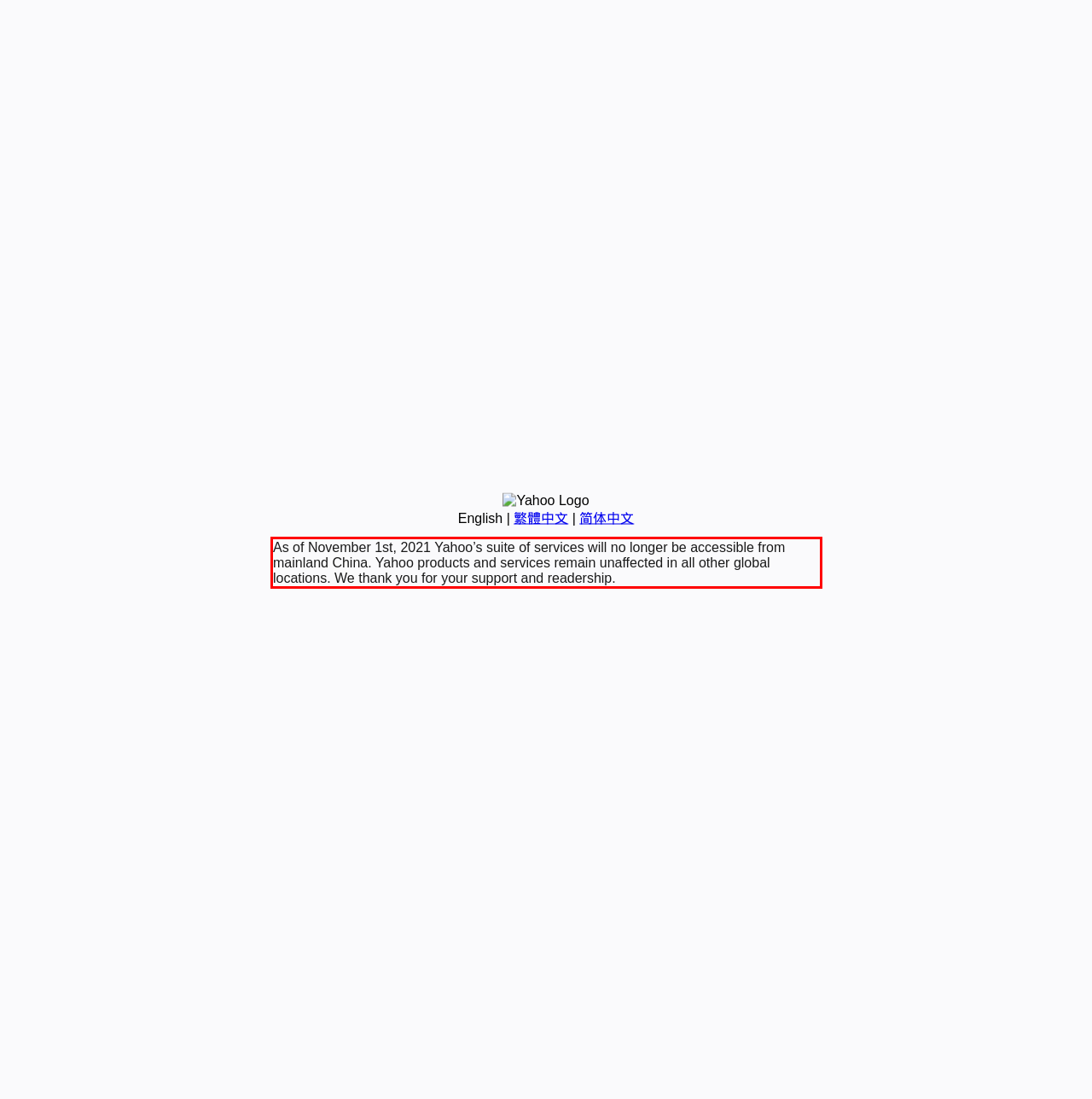You are provided with a screenshot of a webpage that includes a red bounding box. Extract and generate the text content found within the red bounding box.

As of November 1st, 2021 Yahoo’s suite of services will no longer be accessible from mainland China. Yahoo products and services remain unaffected in all other global locations. We thank you for your support and readership.